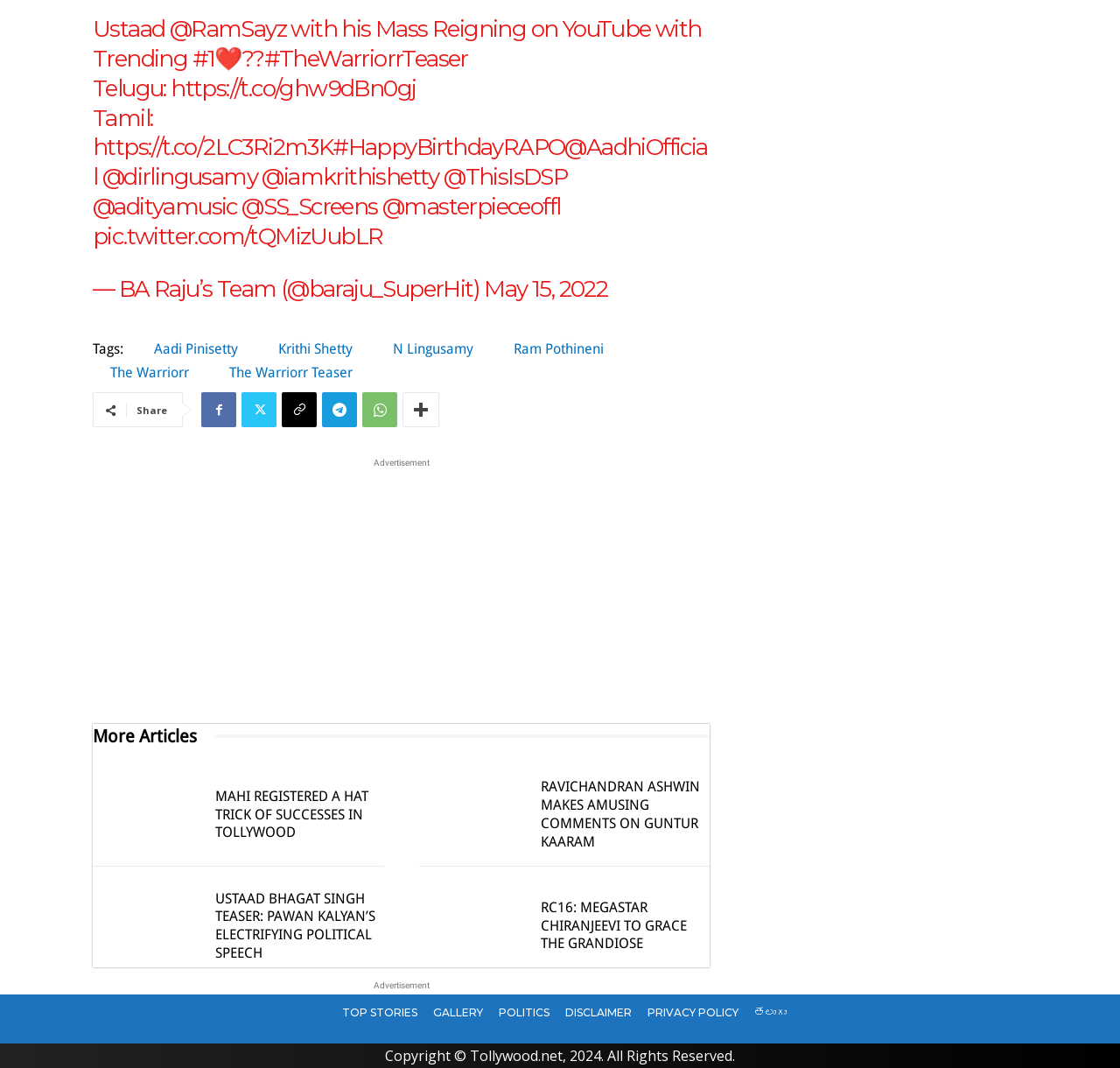Determine the bounding box coordinates of the section to be clicked to follow the instruction: "Click on the link to watch The Warriorr Teaser". The coordinates should be given as four float numbers between 0 and 1, formatted as [left, top, right, bottom].

[0.236, 0.042, 0.418, 0.068]